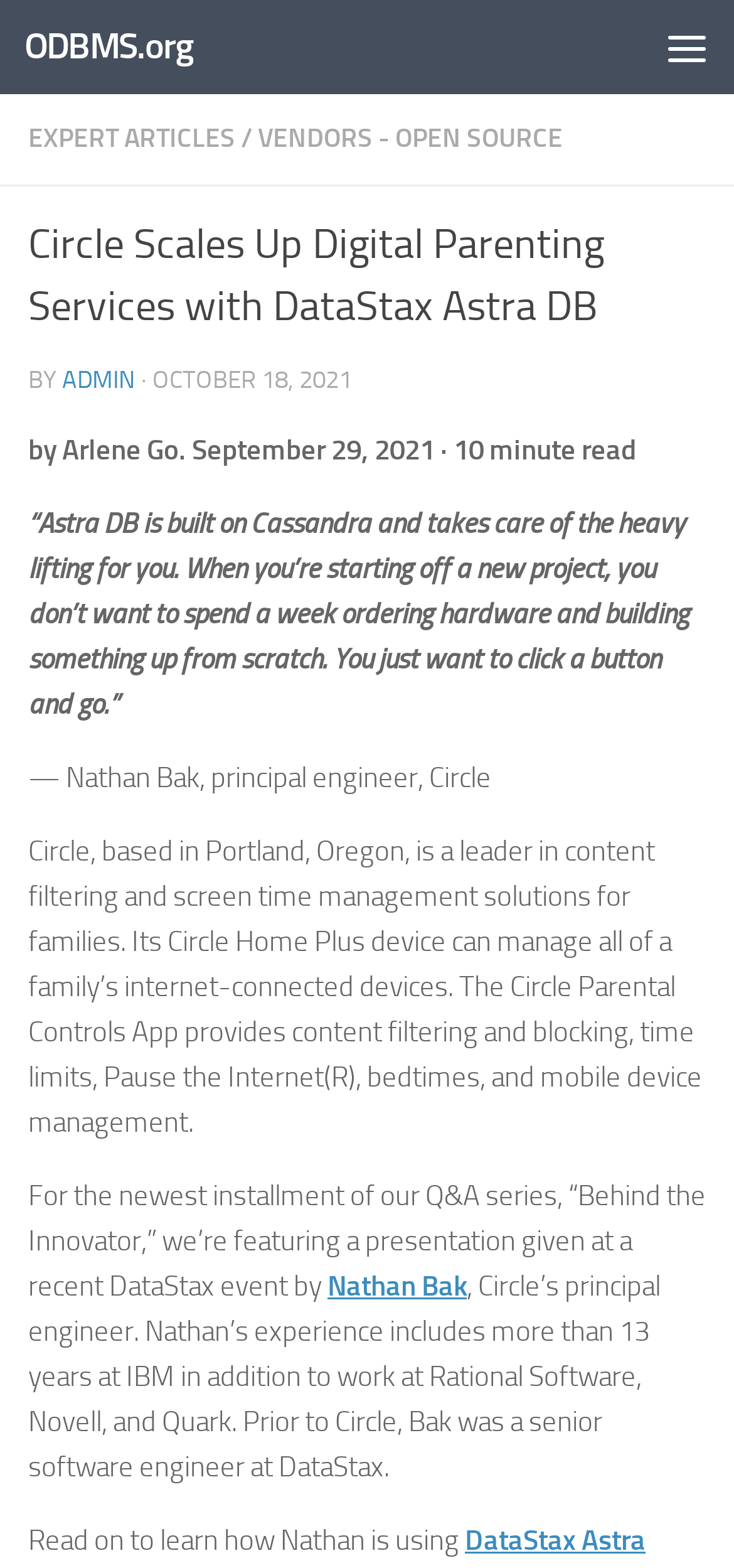How long does it take to read the article?
Please respond to the question with a detailed and well-explained answer.

The webpage indicates that the article is a 10-minute read, as stated in the text 'by Arlene Go. September 29, 2021 · 10 minute read'.